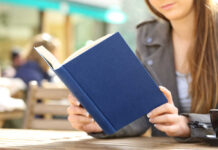What is the atmosphere of the setting?
Please give a detailed and thorough answer to the question, covering all relevant points.

The blurred figures in the background contribute to a serene atmosphere, which is in contrast to the bustling environment, suggesting a peaceful and calm setting.